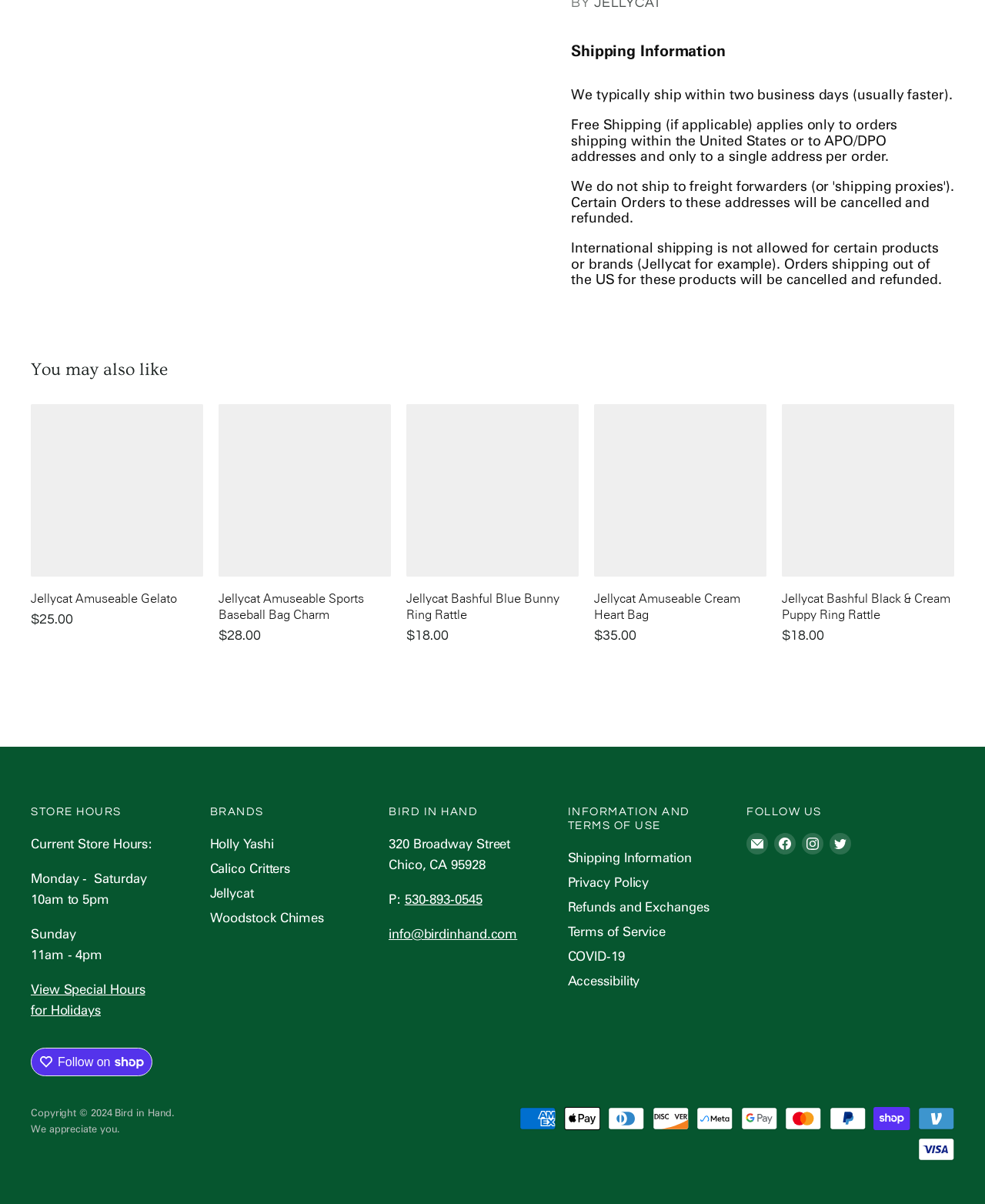What are the store hours on Sundays?
Use the information from the image to give a detailed answer to the question.

In the 'STORE HOURS' section, the store hours are listed, including Sundays, which are from 11am to 4pm.